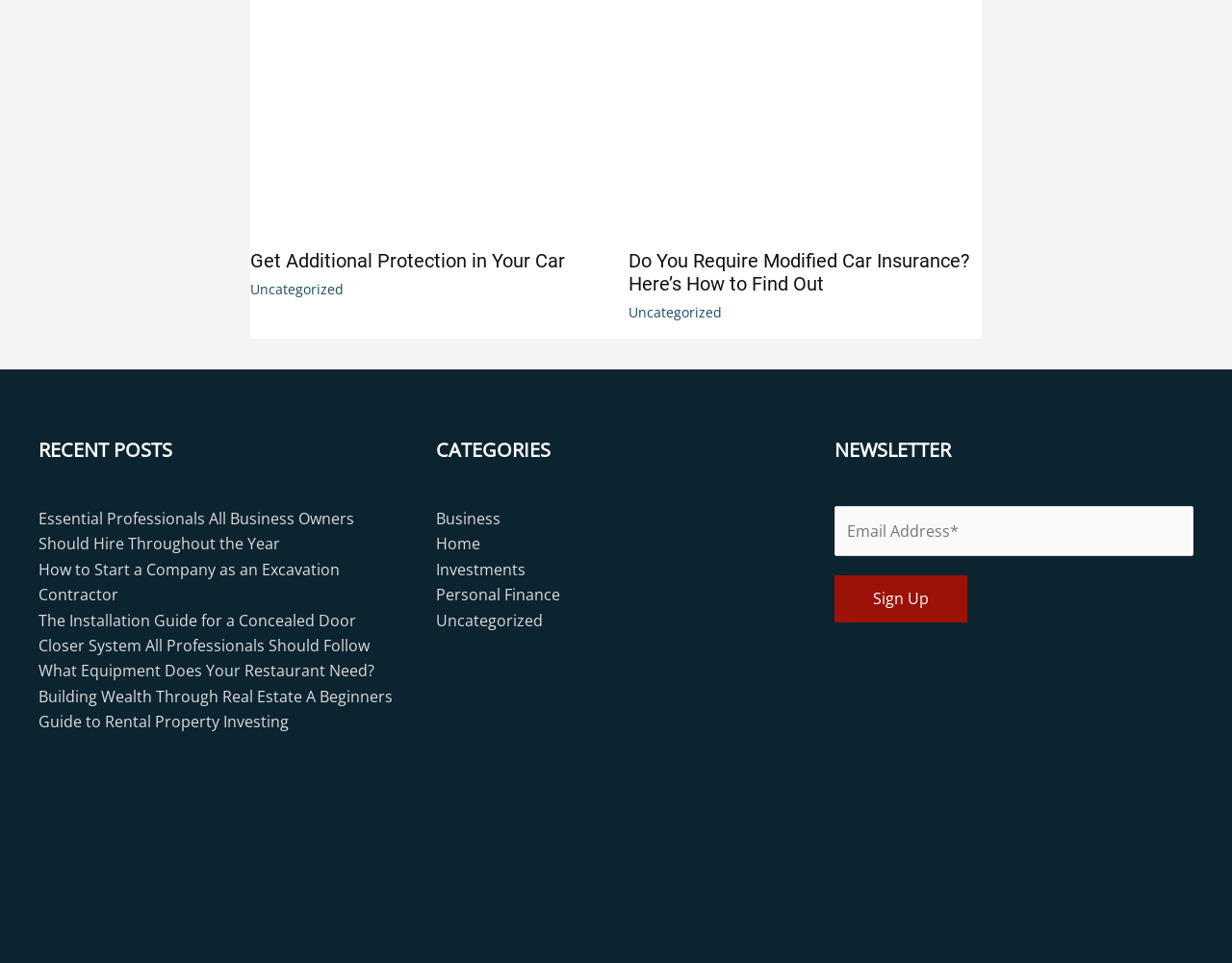Specify the bounding box coordinates of the area to click in order to execute this command: 'Read more about Do You Require Modified Car Insurance? Here’s How to Find Out'. The coordinates should consist of four float numbers ranging from 0 to 1, and should be formatted as [left, top, right, bottom].

[0.51, 0.046, 0.797, 0.068]